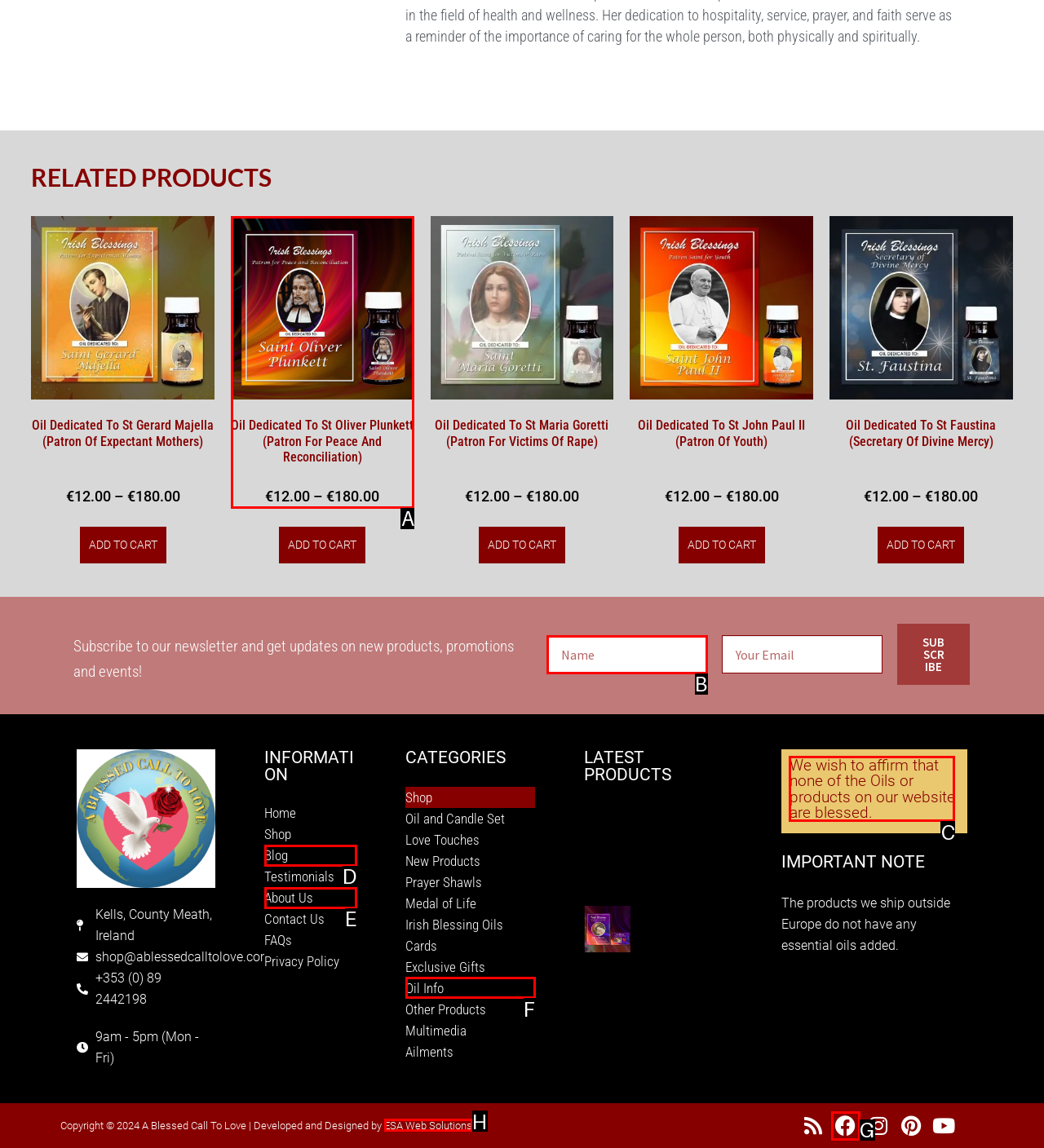Point out the option that best suits the description: February 2023
Indicate your answer with the letter of the selected choice.

None